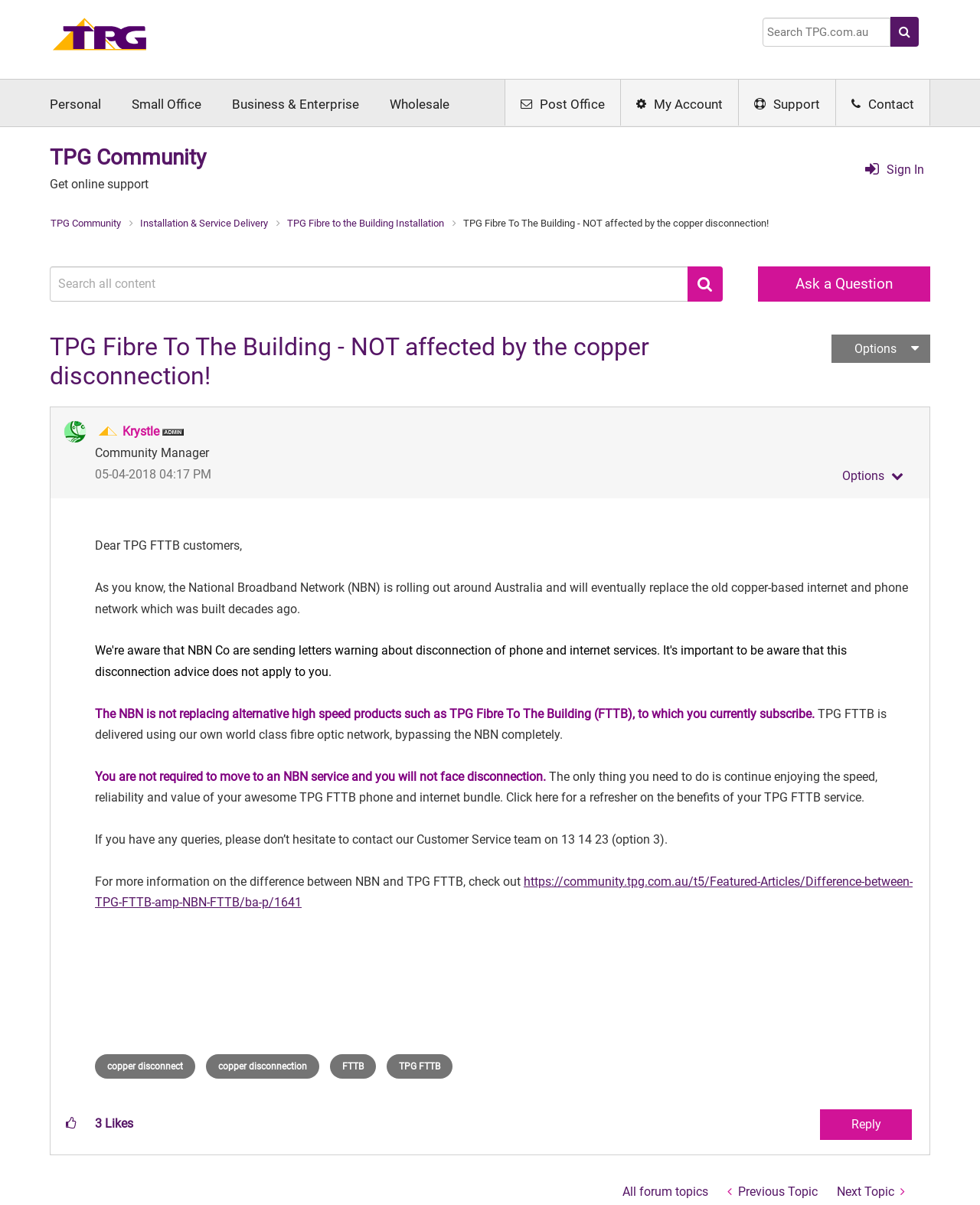What is the name of the community manager?
Offer a detailed and exhaustive answer to the question.

I found the answer by looking at the image and text elements on the webpage. There is an image with the alt text 'Krystle' and another image with the alt text 'Community Manager' next to it, indicating that Krystle is the community manager.